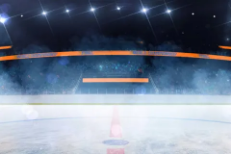Offer a detailed narrative of the scene shown in the image.

The image captures a captivating view of an empty ice hockey rink, illuminated by a dramatic overhead lighting setup. The rink's surface is pristine, reflecting a slight haze, likely from the cool arena atmosphere. The vibrant orange accents on the arena's upper perimeter add a striking contrast against the dimly lit background, enhancing the excitement of the setting. This scene evokes a sense of anticipation for a thrilling hockey match, likely related to the content of the linked article “Understanding the NHL Draft.” The overall ambiance suggests a professional hockey environment, waiting for players to take the ice and compete.